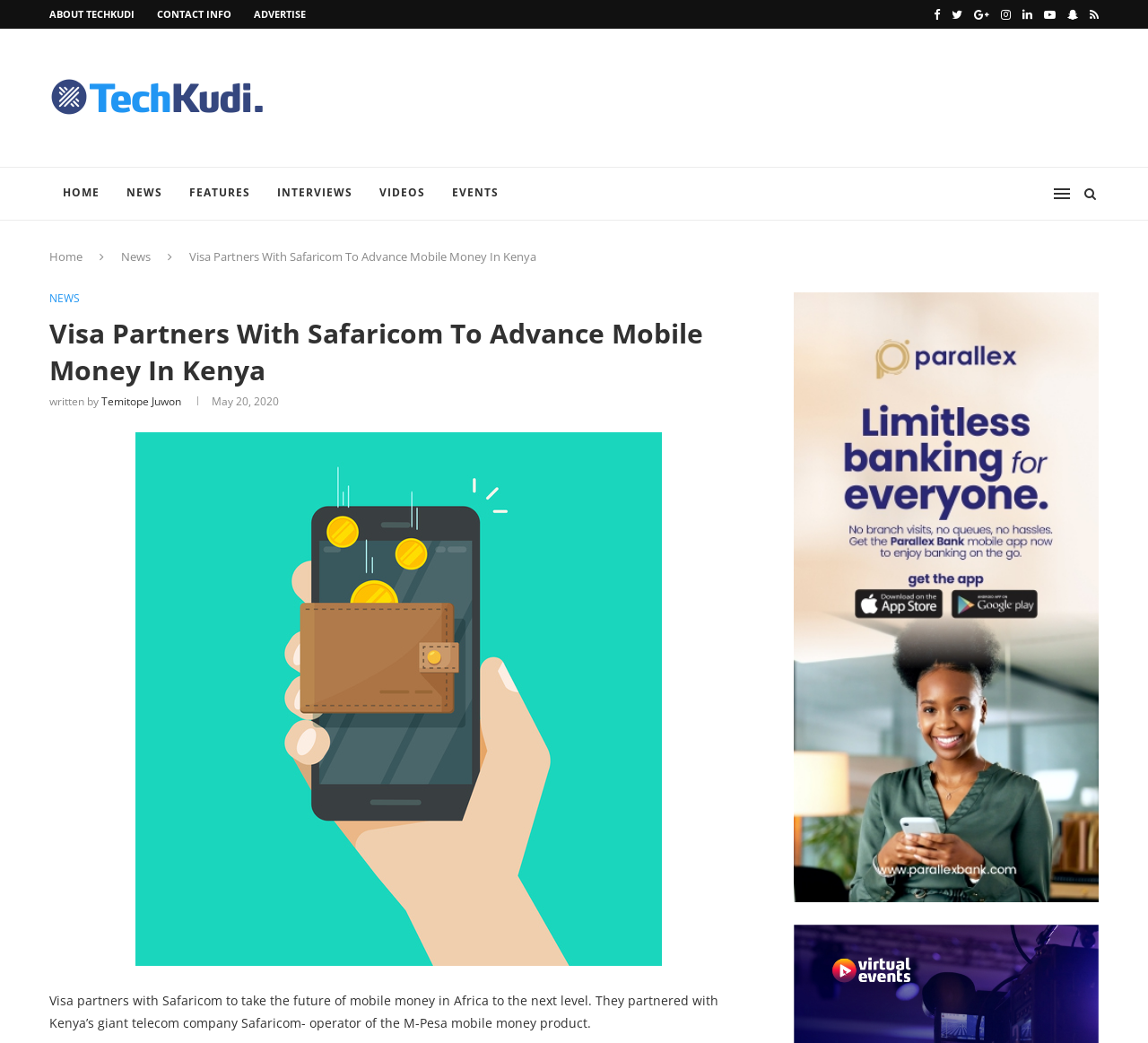Find the headline of the webpage and generate its text content.

Visa Partners With Safaricom To Advance Mobile Money In Kenya